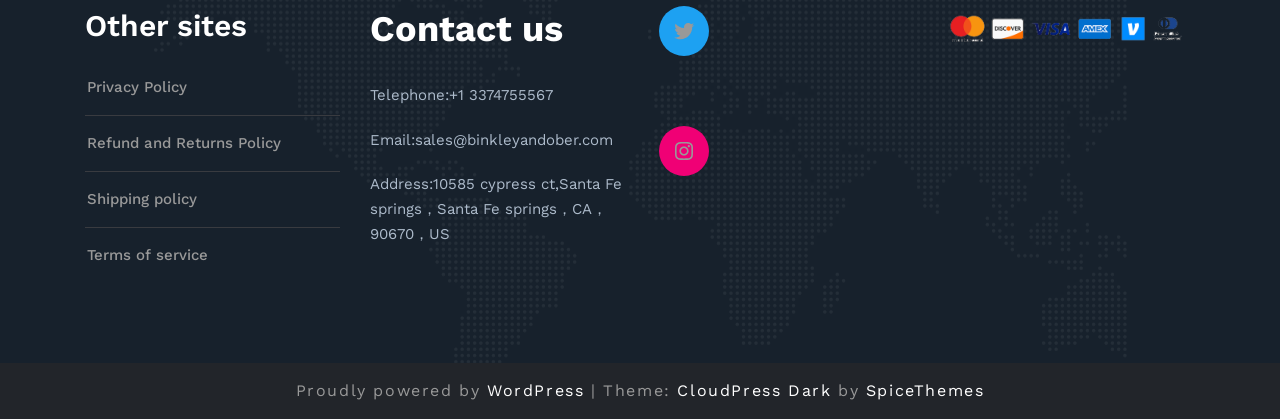Using the details in the image, give a detailed response to the question below:
What is the address of the company?

I found the address by looking at the 'Contact us' section, where it is listed as 'Address:10585 cypress ct,Santa Fe springs，Santa Fe springs，CA，90670，US'.